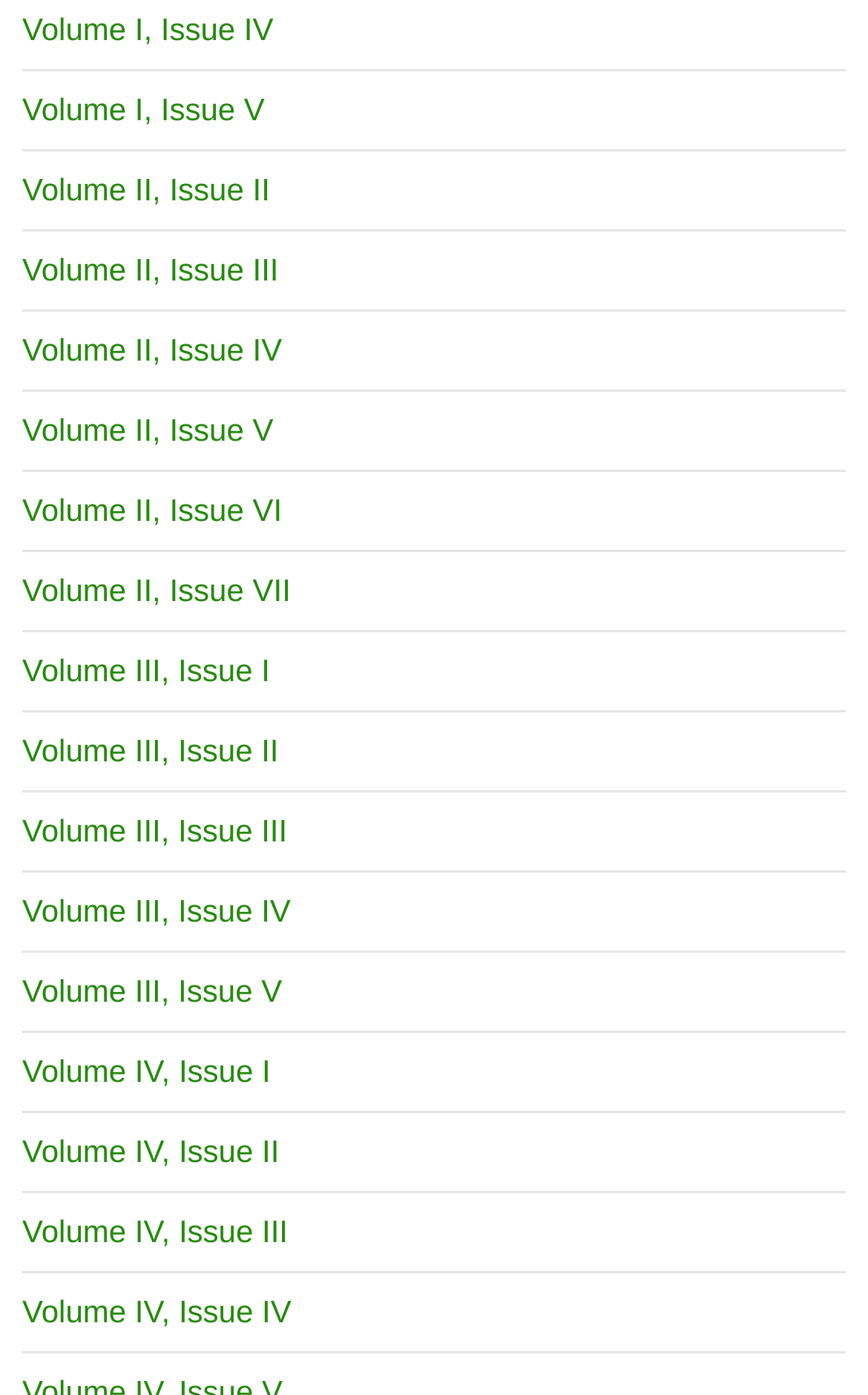Determine the bounding box coordinates for the clickable element required to fulfill the instruction: "access Volume II, Issue III". Provide the coordinates as four float numbers between 0 and 1, i.e., [left, top, right, bottom].

[0.026, 0.181, 0.321, 0.206]